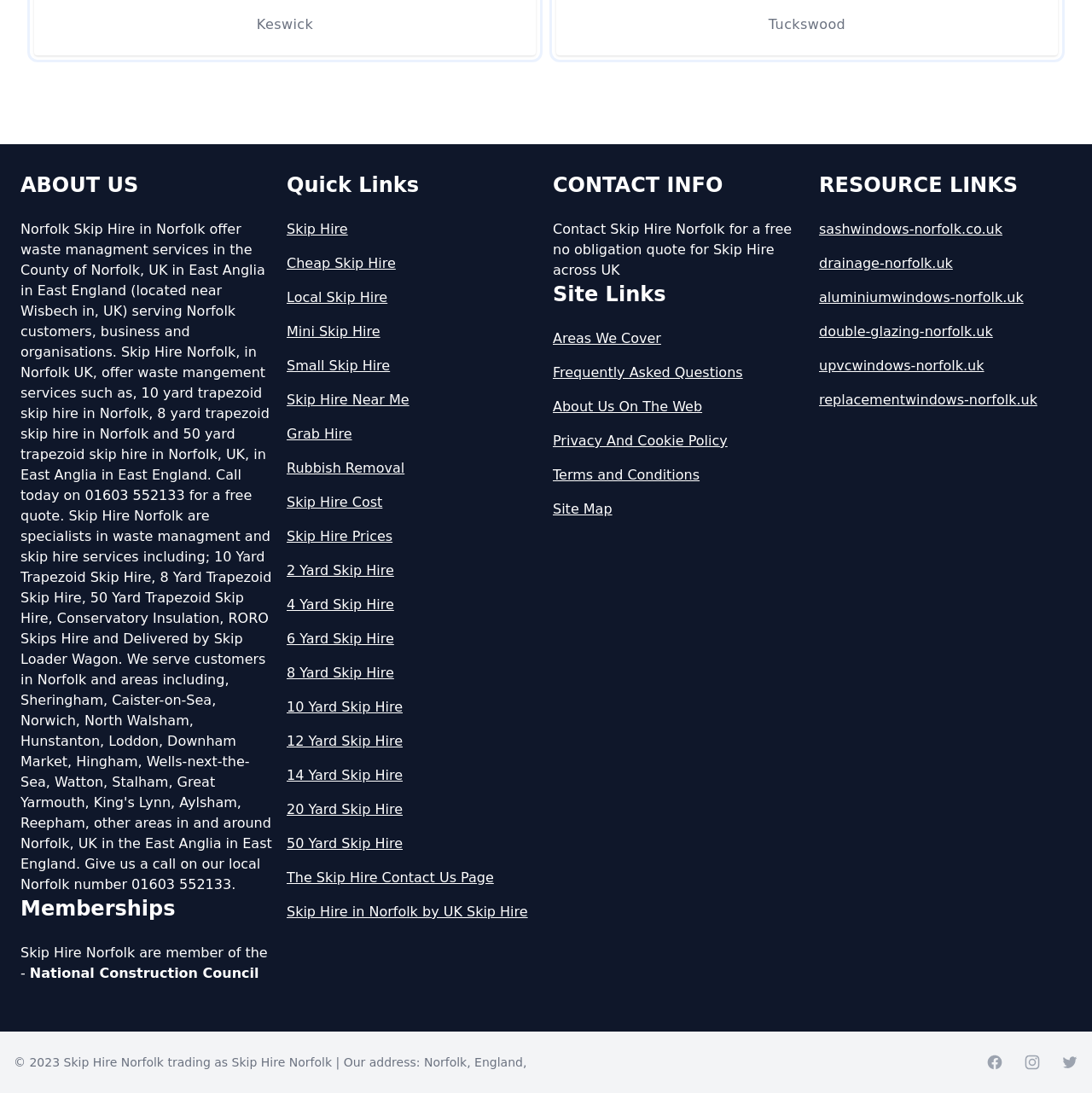Provide the bounding box coordinates of the HTML element described by the text: "Mini Skip Hire". The coordinates should be in the format [left, top, right, bottom] with values between 0 and 1.

[0.262, 0.294, 0.494, 0.313]